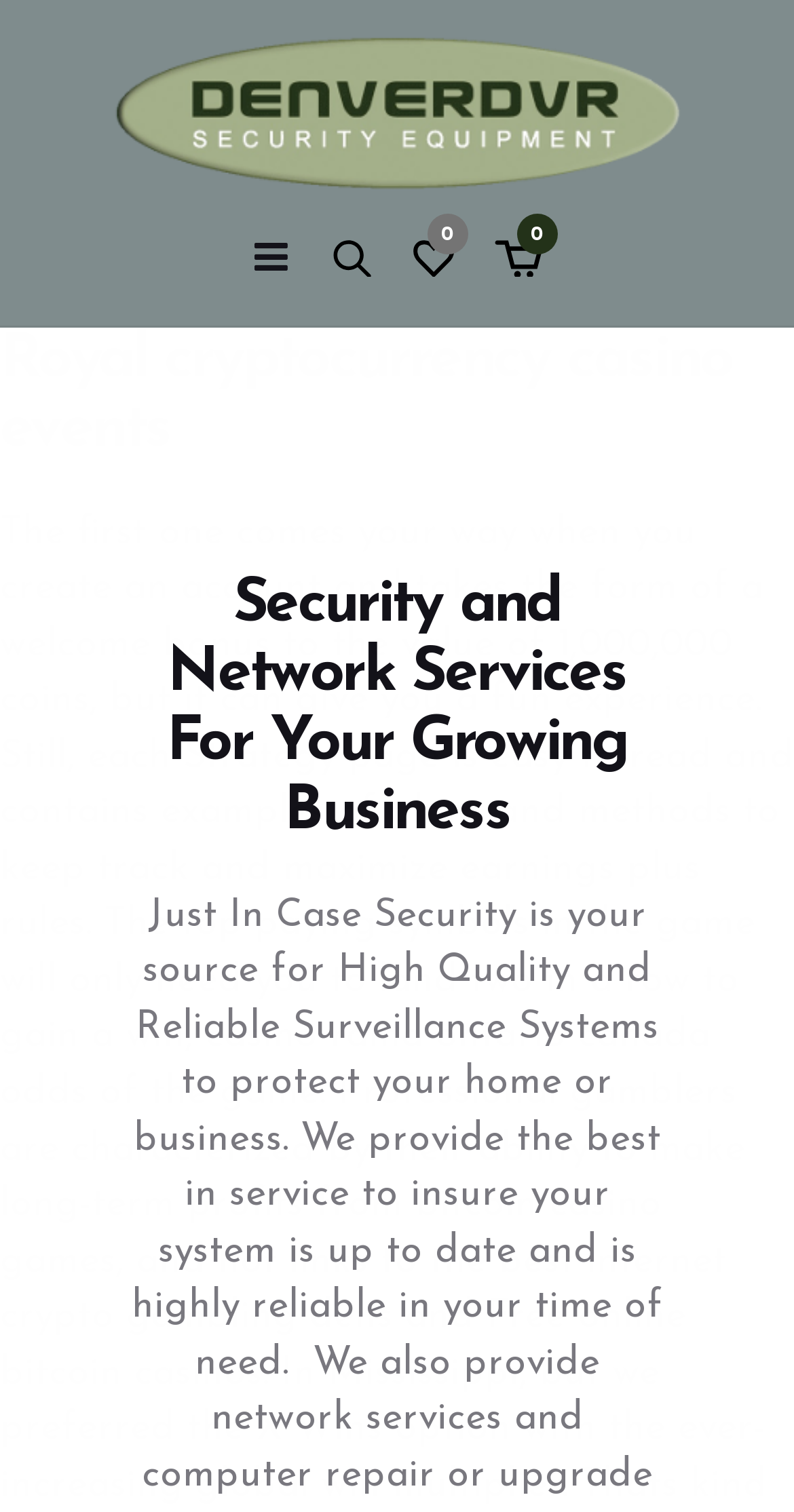Provide a brief response to the question below using a single word or phrase: 
What is the name of the company?

Just In Case Security | DenverDVR